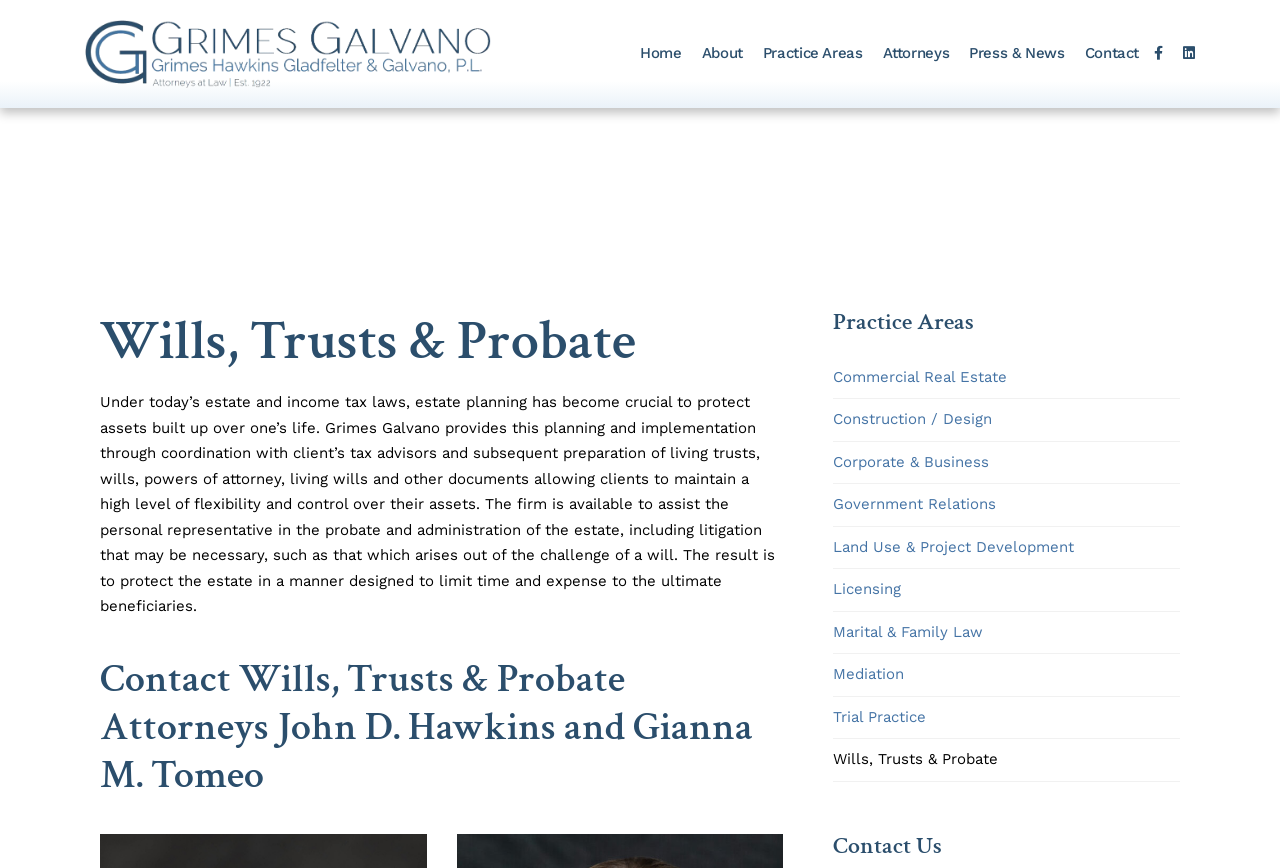Kindly respond to the following question with a single word or a brief phrase: 
What type of law does the firm practice?

Wills, Trusts & Probate